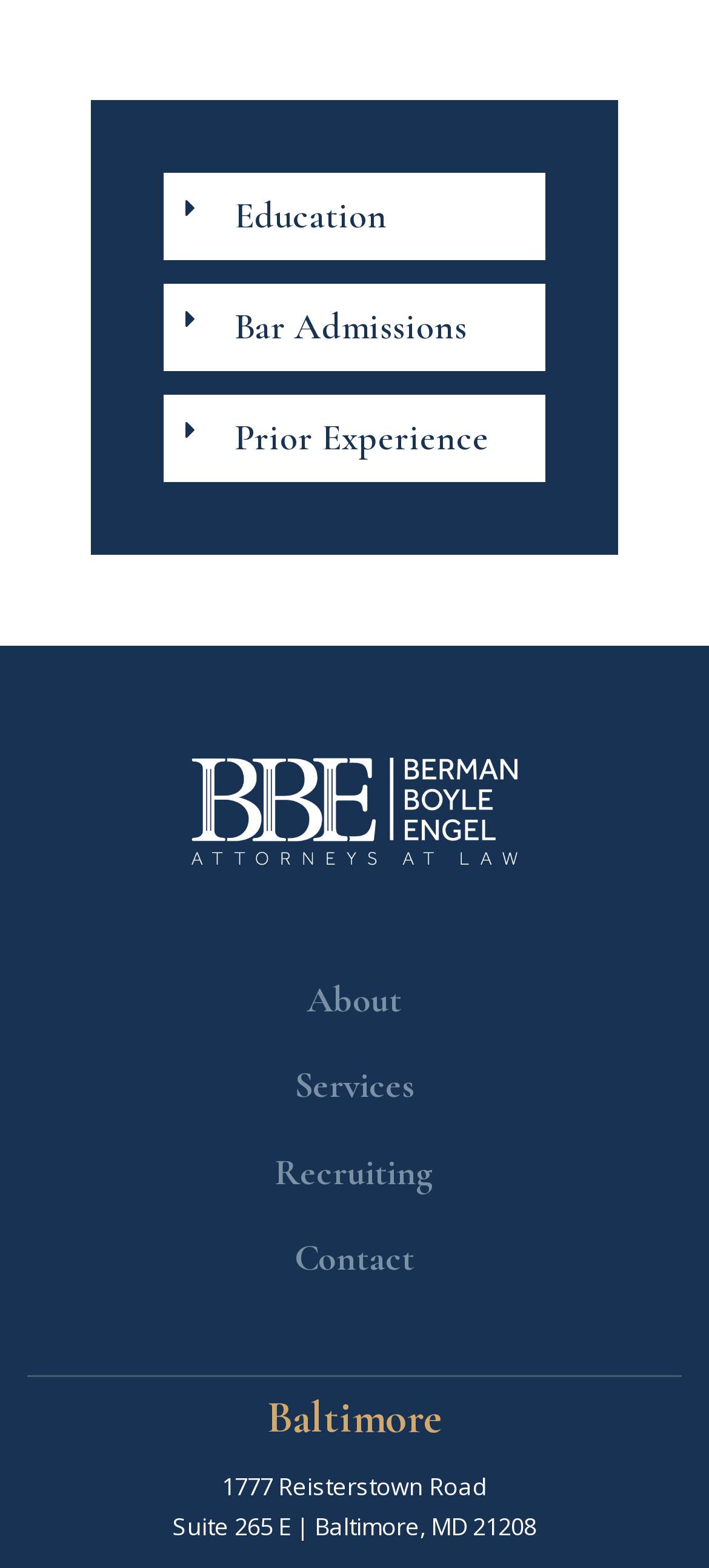What is the type of content on this webpage?
Provide a one-word or short-phrase answer based on the image.

Law firm information